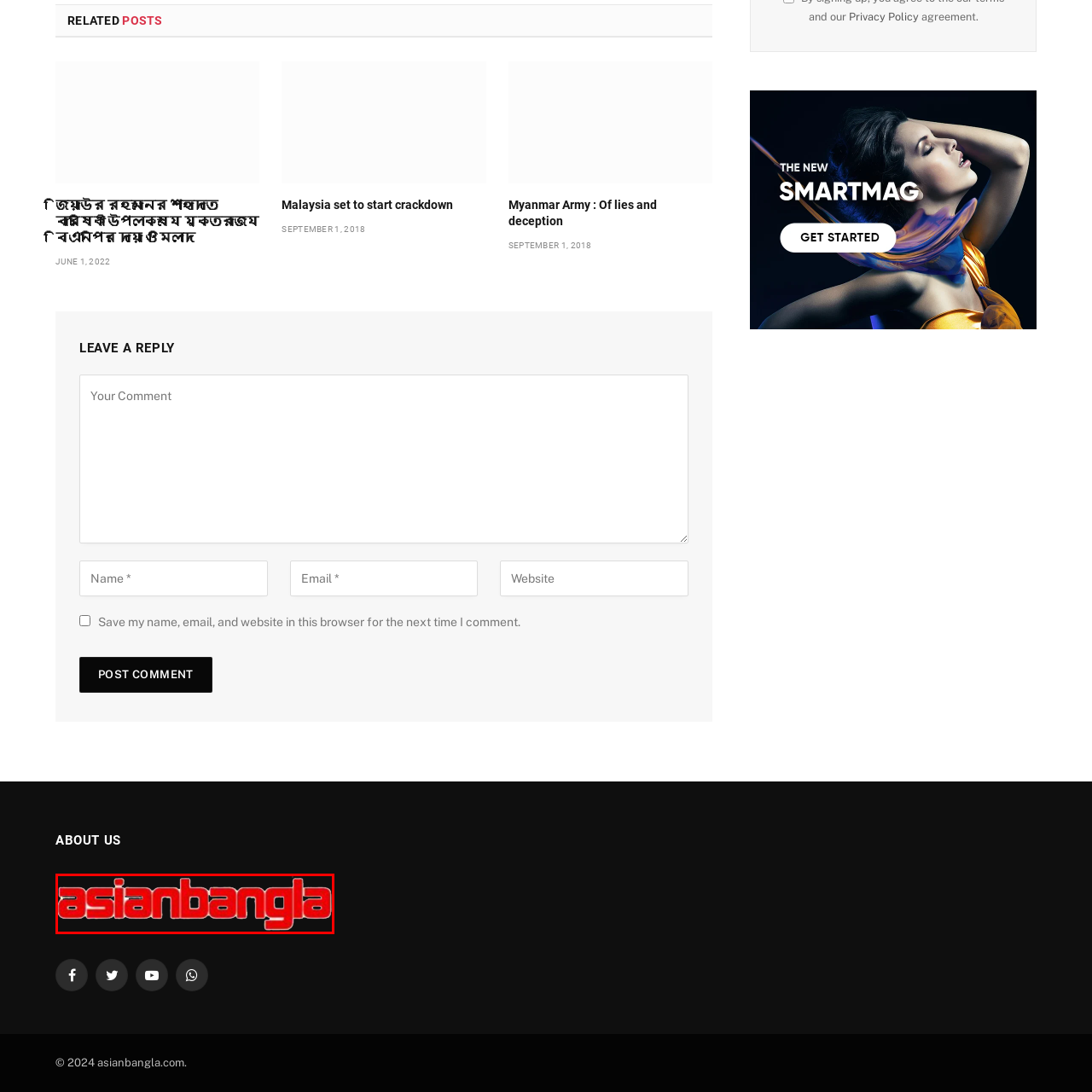Focus on the content inside the red-outlined area of the image and answer the ensuing question in detail, utilizing the information presented: Where is the logo positioned on the website?

The logo is positioned within the 'ABOUT US' section of the website, which invites visitors to learn more about the mission and vision of asianbangla.